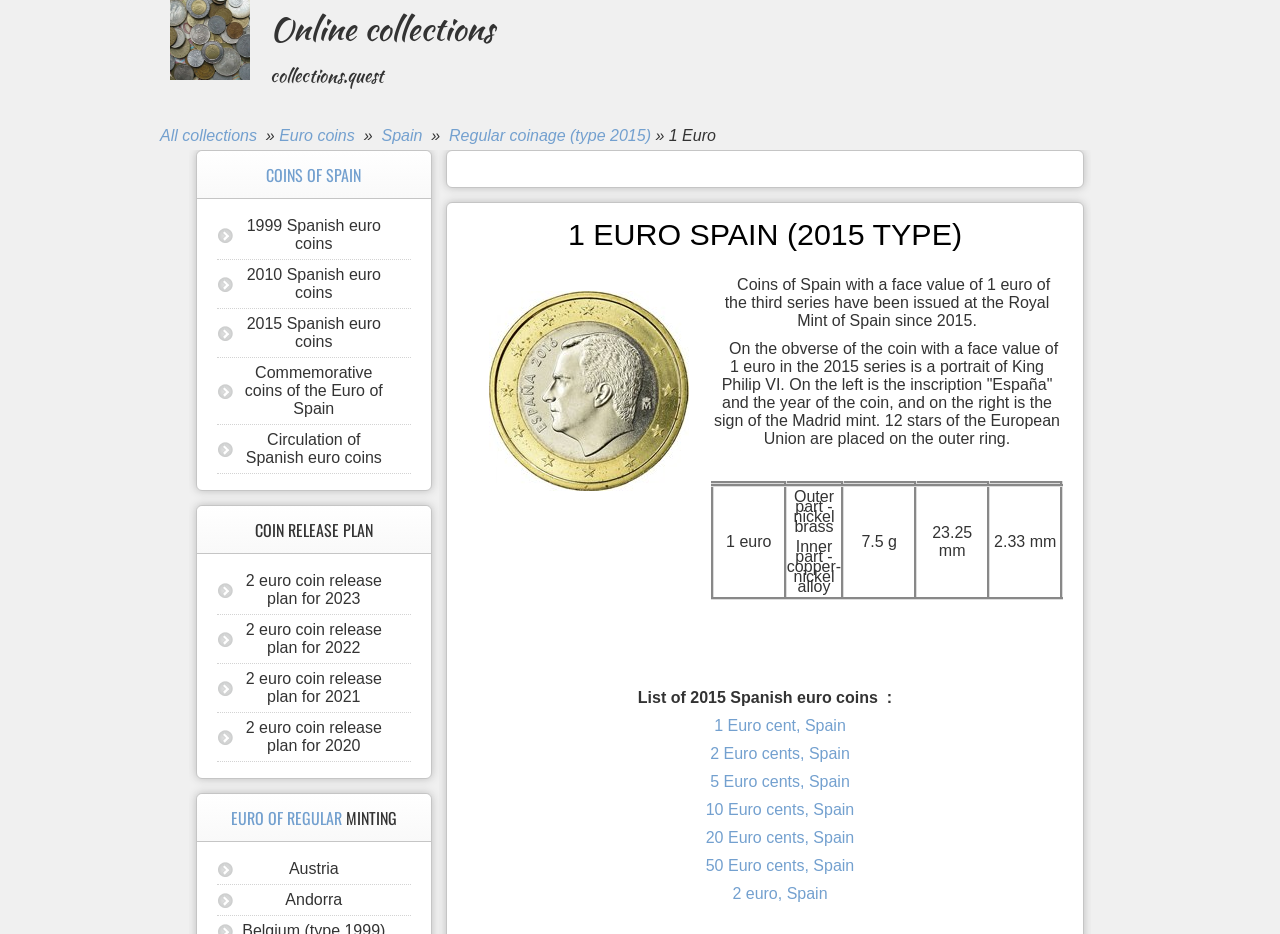Determine the bounding box coordinates of the section I need to click to execute the following instruction: "Go to the 'Euro coins' page". Provide the coordinates as four float numbers between 0 and 1, i.e., [left, top, right, bottom].

[0.218, 0.136, 0.277, 0.154]